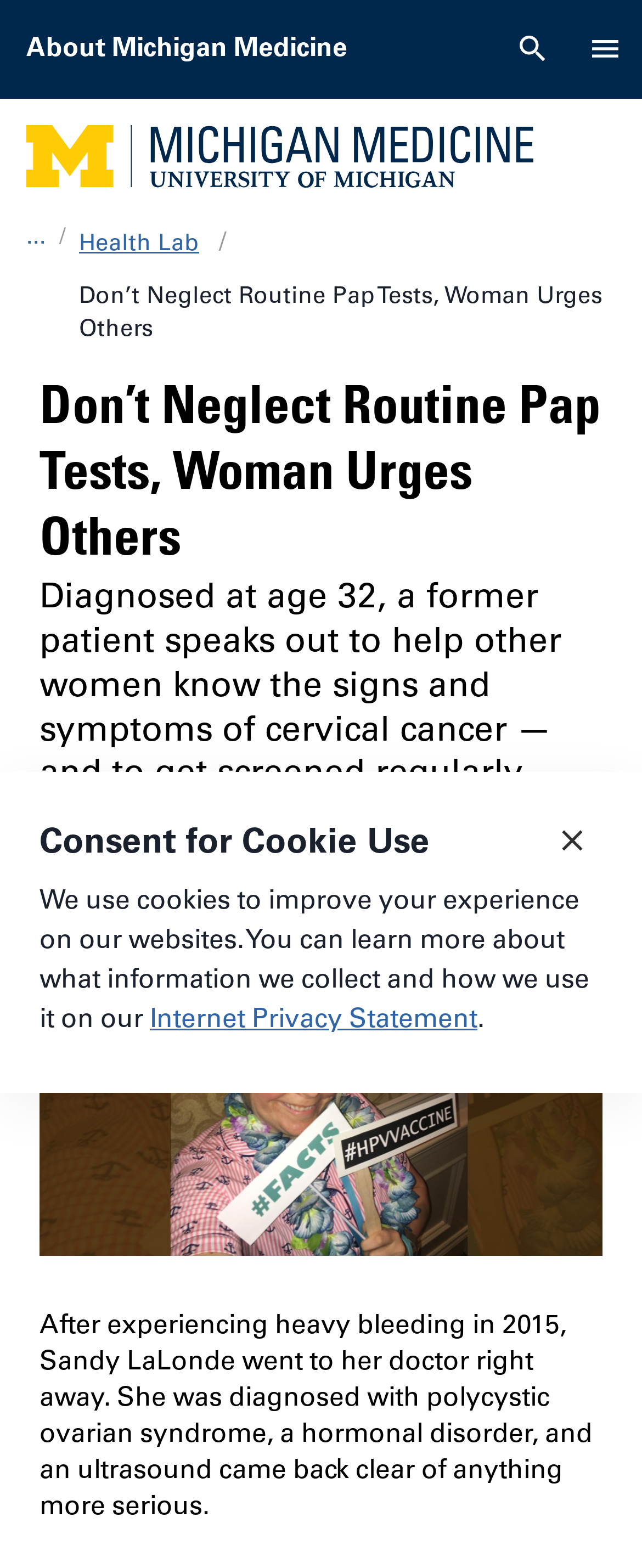By analyzing the image, answer the following question with a detailed response: What is the name of the woman who urges others to get screened regularly?

I found the answer by reading the article content, specifically the paragraph that starts with 'After experiencing heavy bleeding in 2015, Sandy LaLonde went to her doctor right away.'